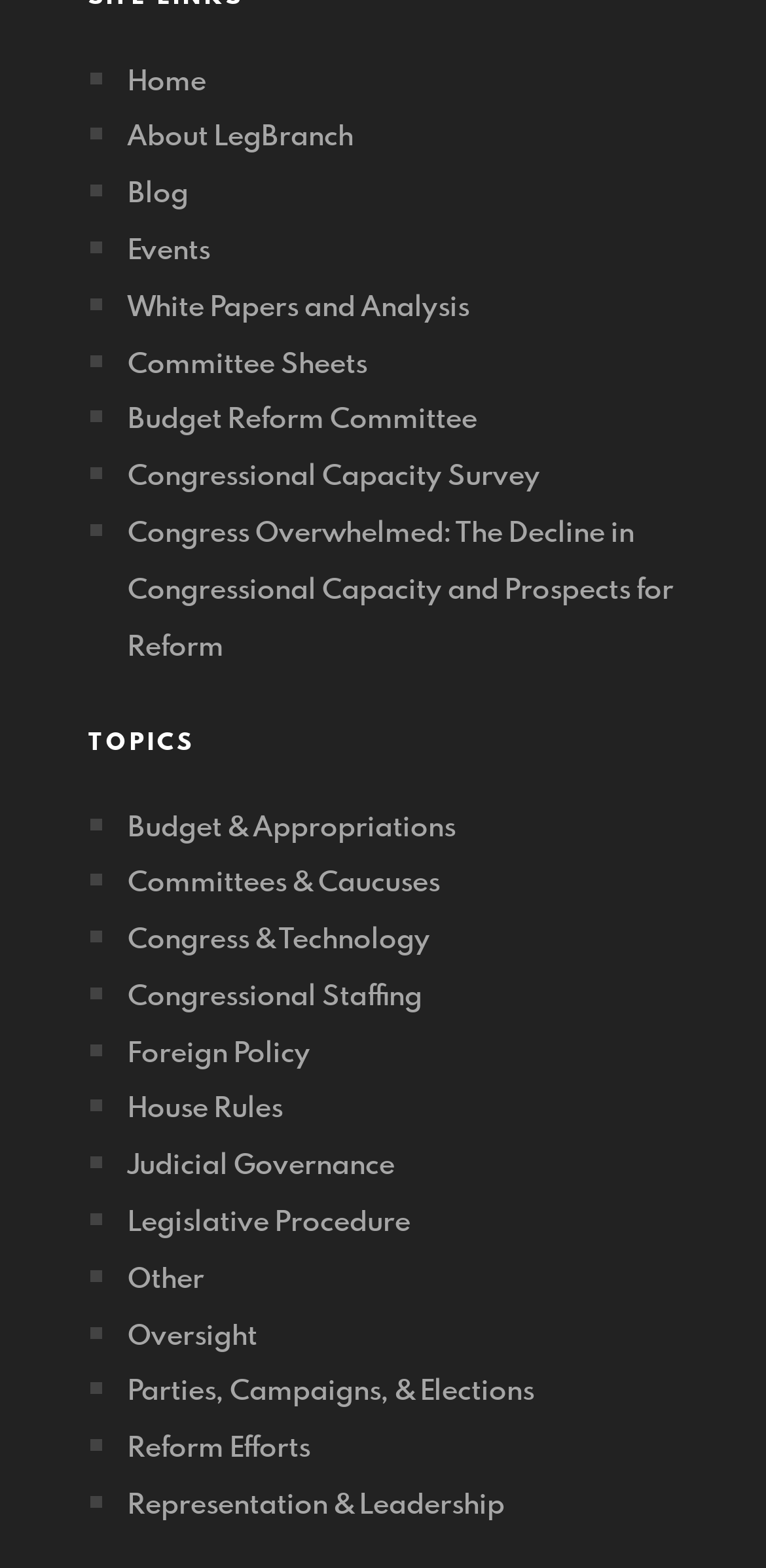Can you specify the bounding box coordinates of the area that needs to be clicked to fulfill the following instruction: "Explore Congressional Capacity Survey"?

[0.167, 0.291, 0.705, 0.314]